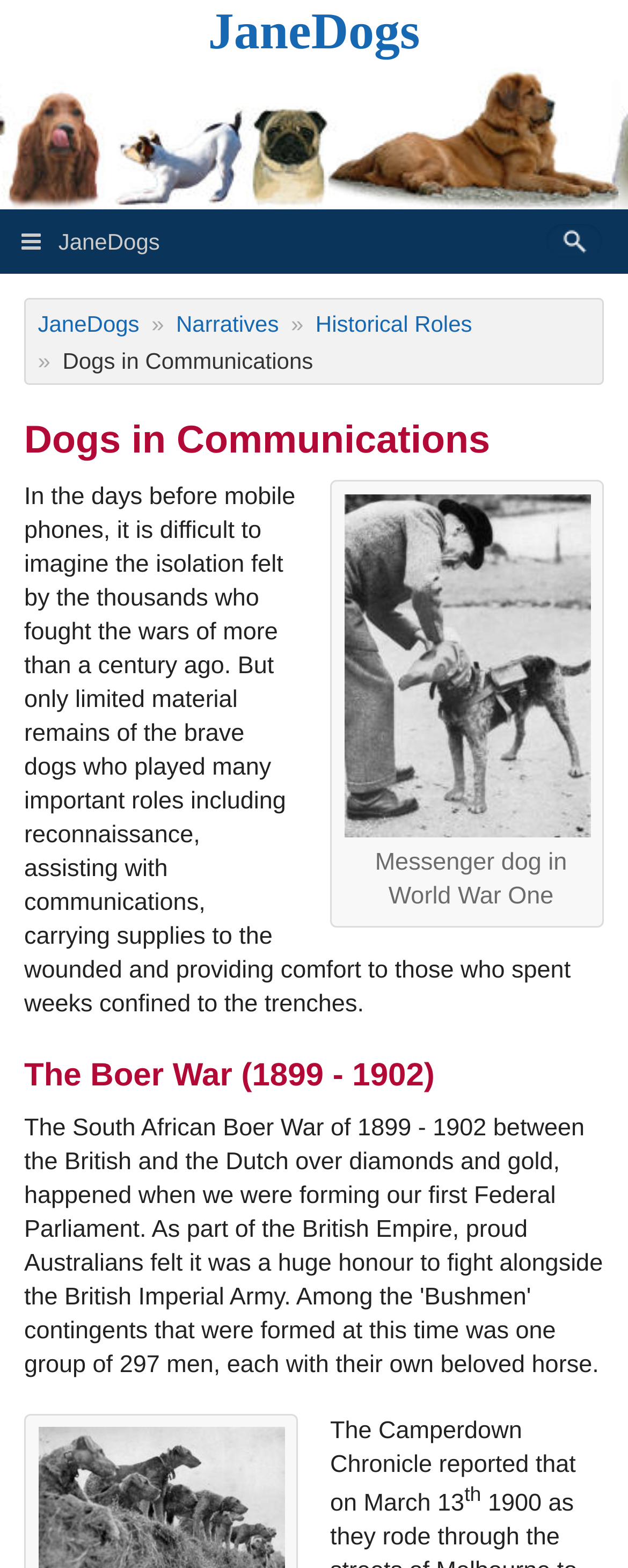Please identify the bounding box coordinates of the region to click in order to complete the task: "click to enlarge the image". The coordinates must be four float numbers between 0 and 1, specified as [left, top, right, bottom].

[0.526, 0.306, 0.962, 0.591]